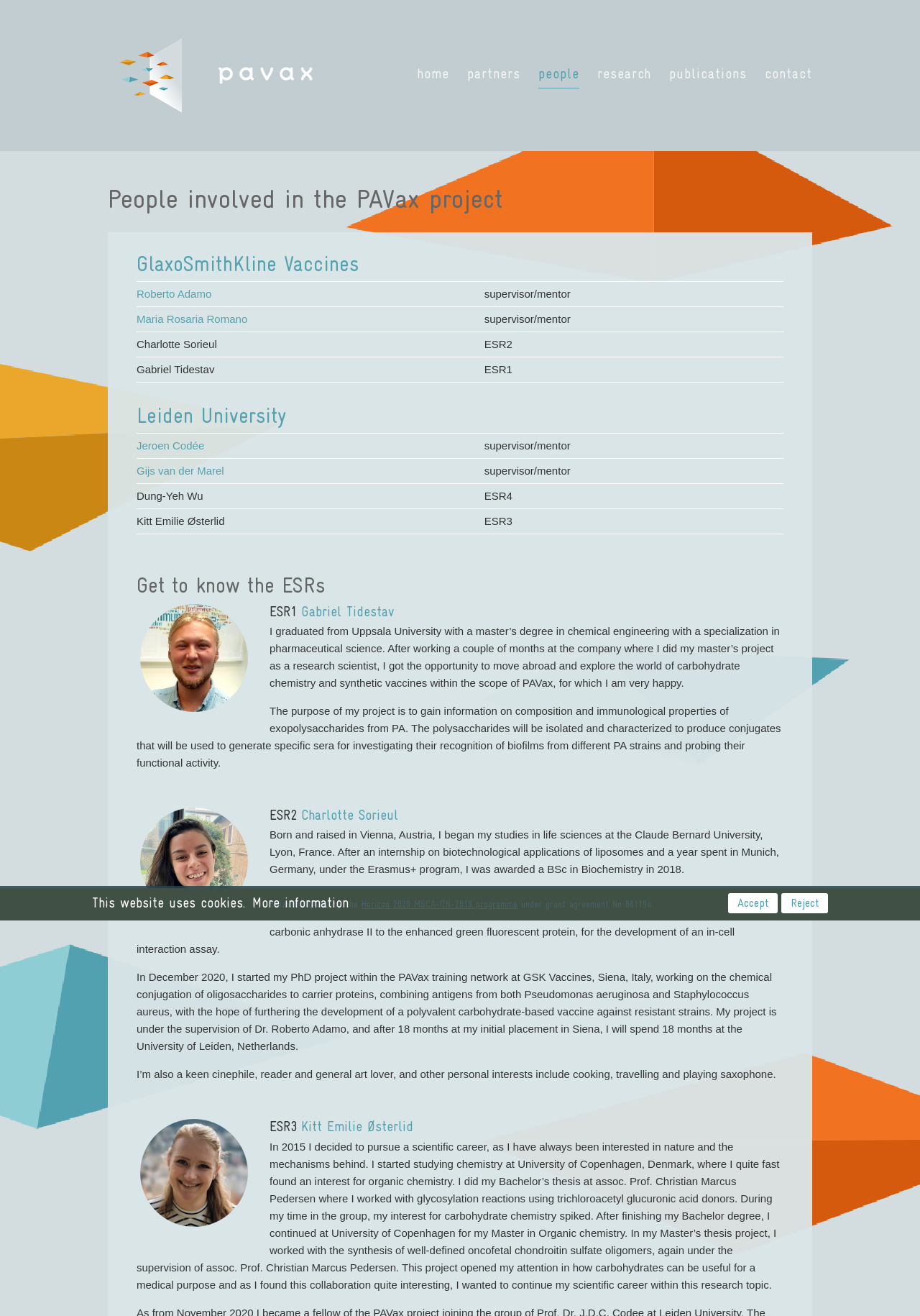Identify the bounding box coordinates of the area that should be clicked in order to complete the given instruction: "View the people involved in the PAVax project". The bounding box coordinates should be four float numbers between 0 and 1, i.e., [left, top, right, bottom].

[0.117, 0.137, 0.883, 0.165]